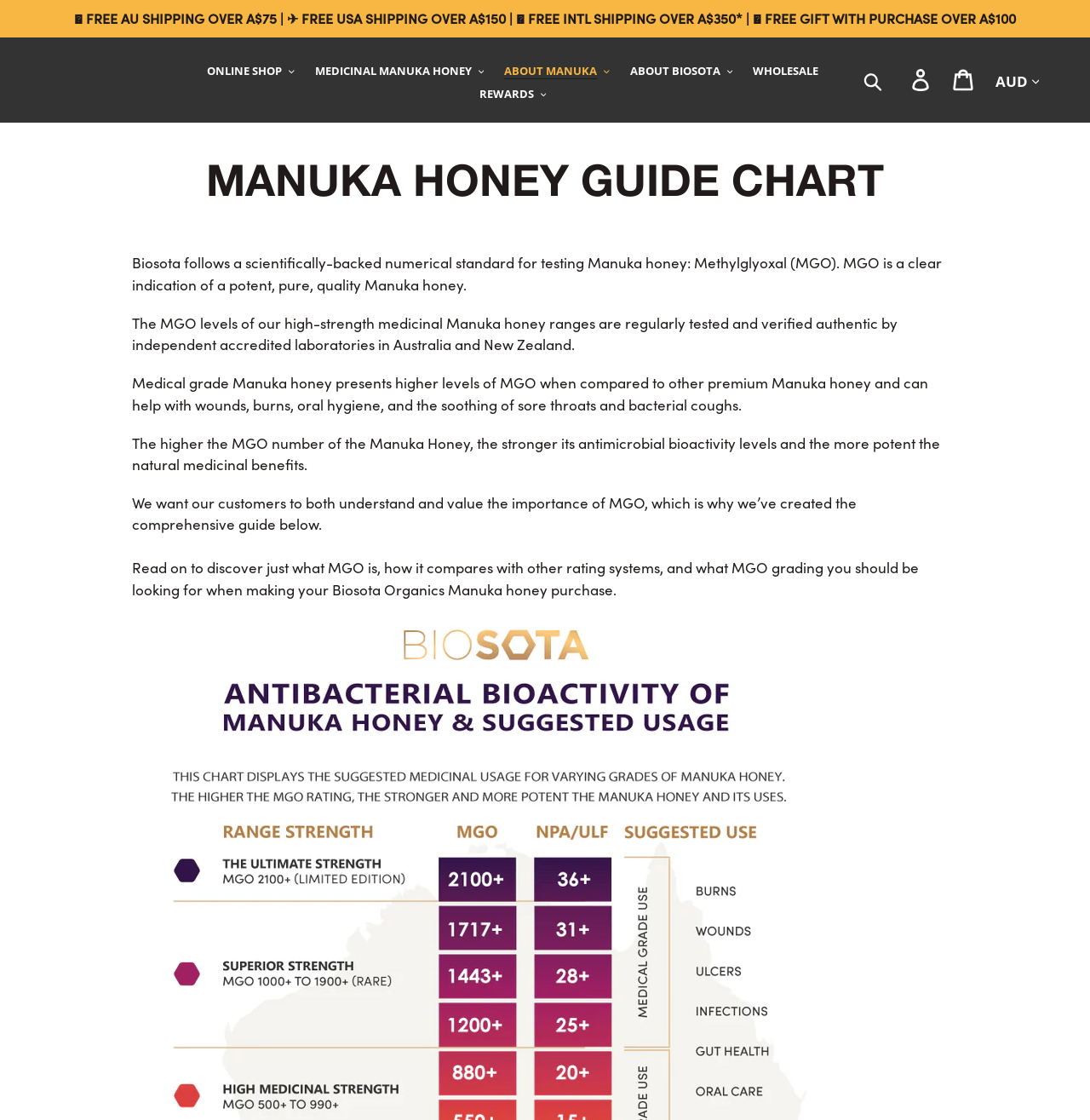Respond with a single word or phrase for the following question: 
What is MGO in the context of Manuka honey?

Methylglyoxal